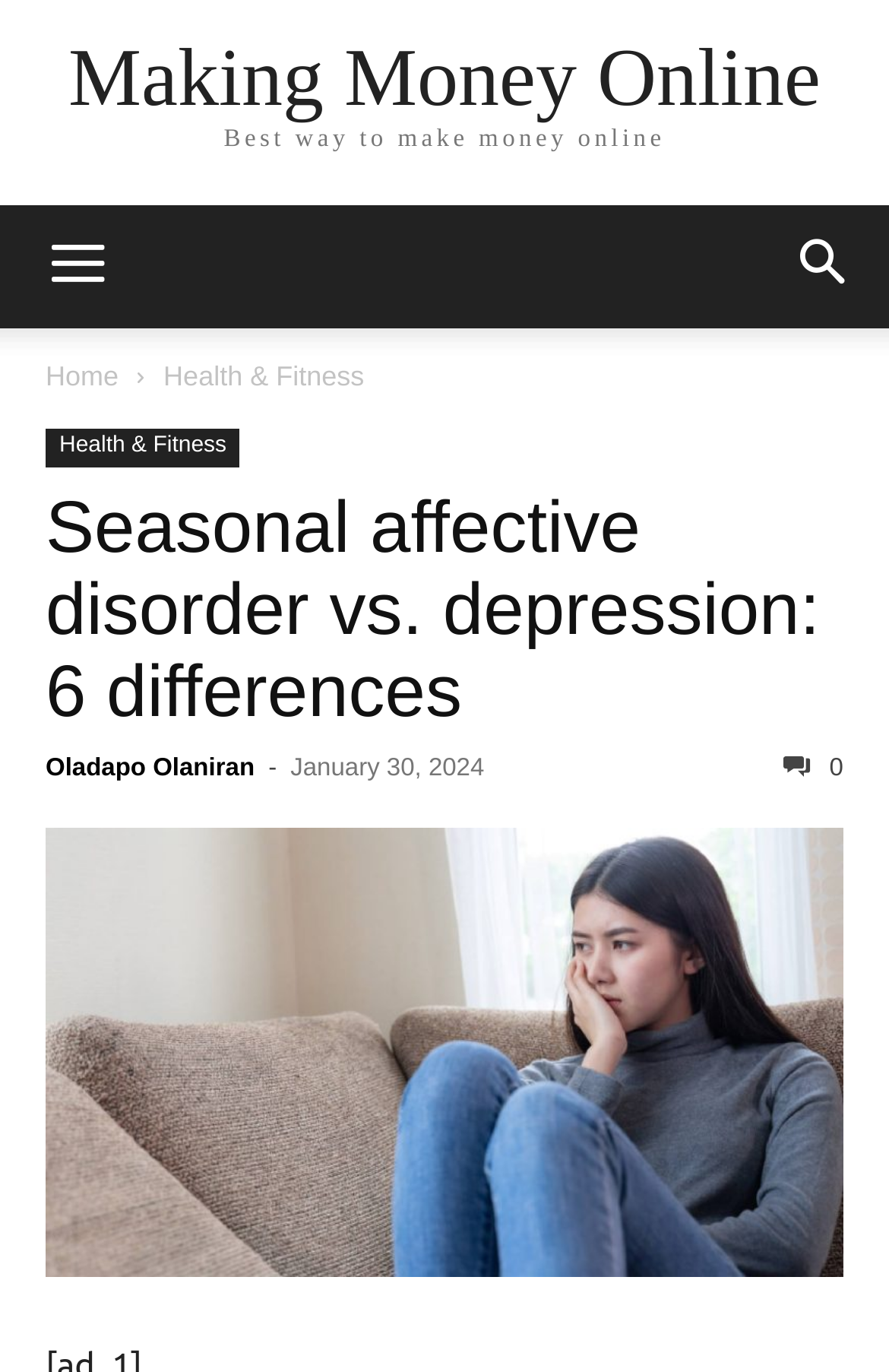Can you find the bounding box coordinates of the area I should click to execute the following instruction: "Visit the 'Health & Fitness' category"?

[0.184, 0.263, 0.41, 0.286]